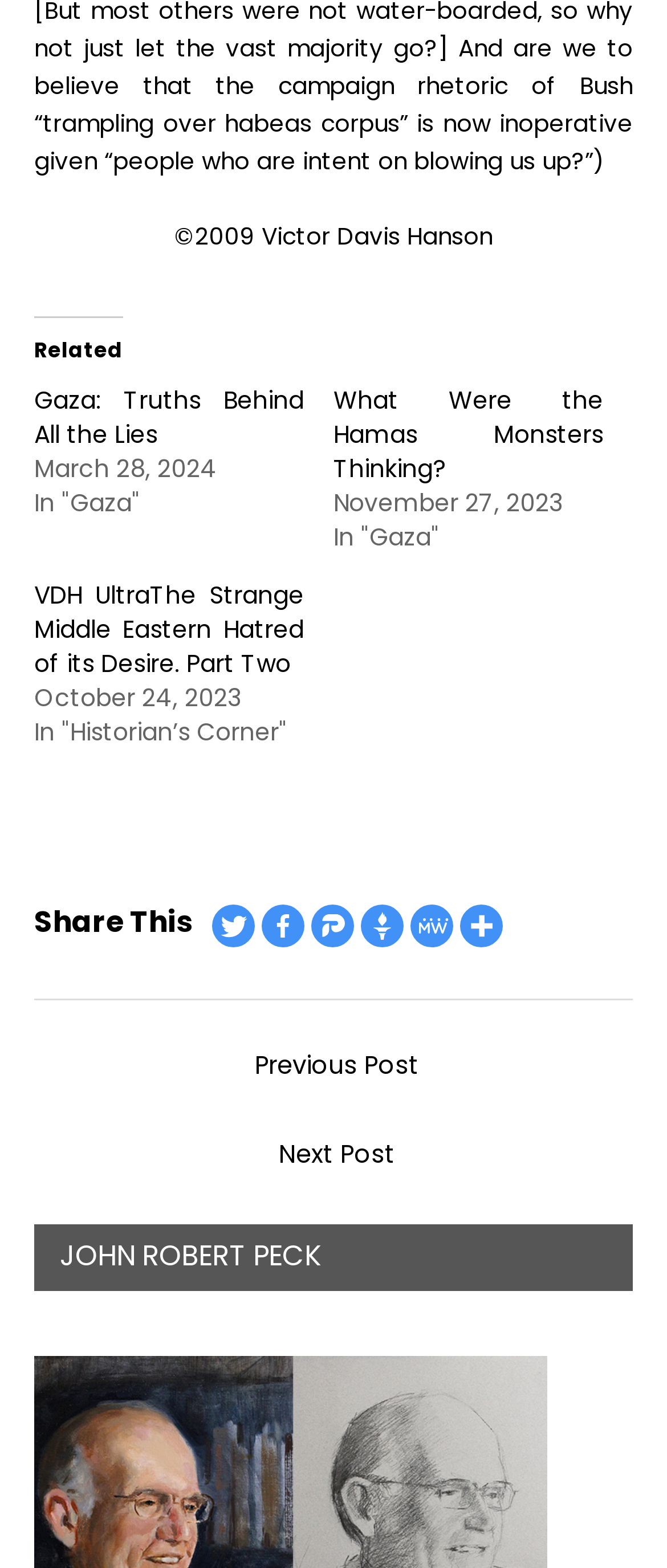What is the name of the author mentioned at the bottom of the page?
Answer the question with a detailed and thorough explanation.

I looked at the complementary section at the bottom of the page and found the name 'JOHN ROBERT PECK' mentioned as a heading.